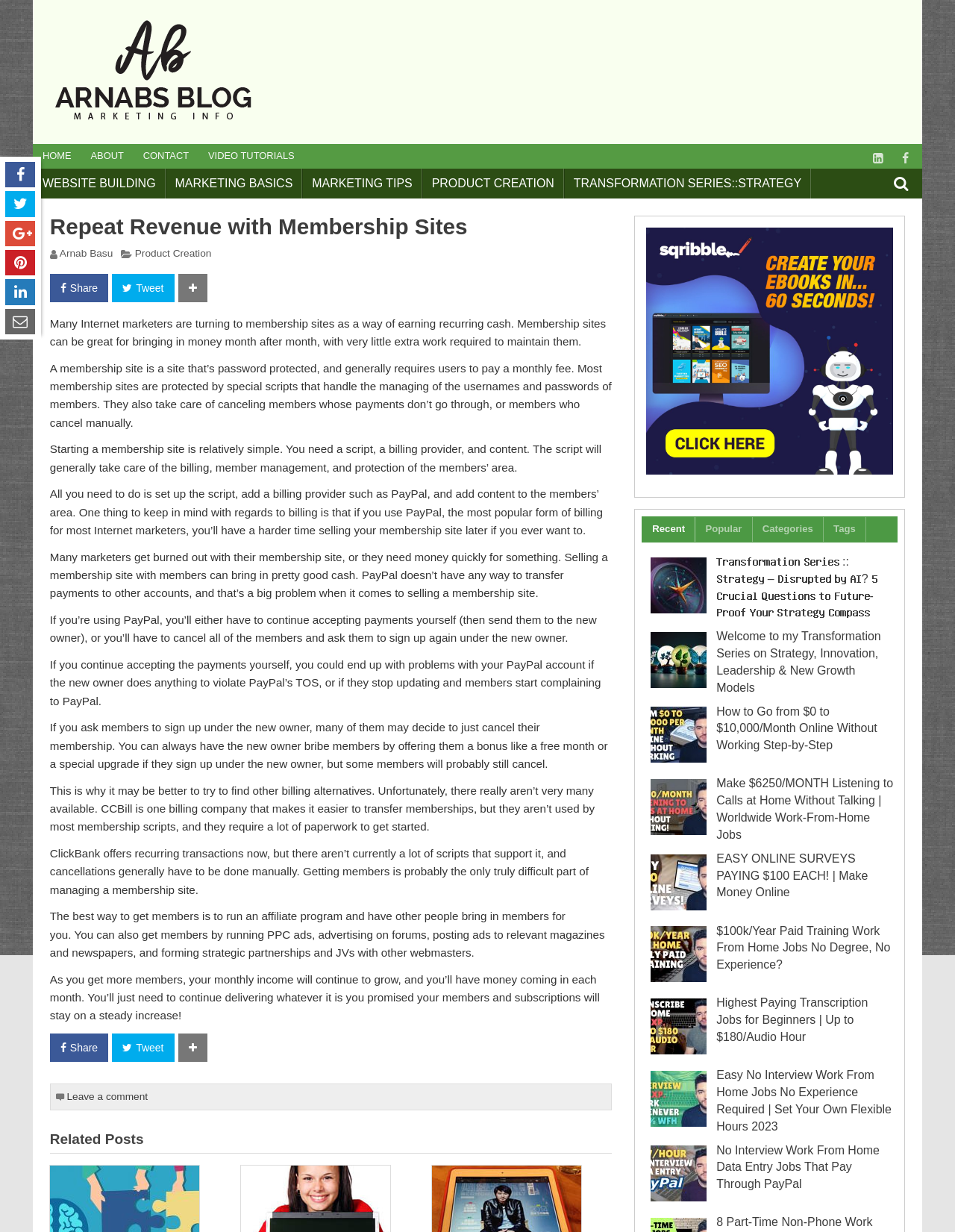Respond to the following question with a brief word or phrase:
How can you get members for a membership site?

Affiliate program, PPC ads, etc.